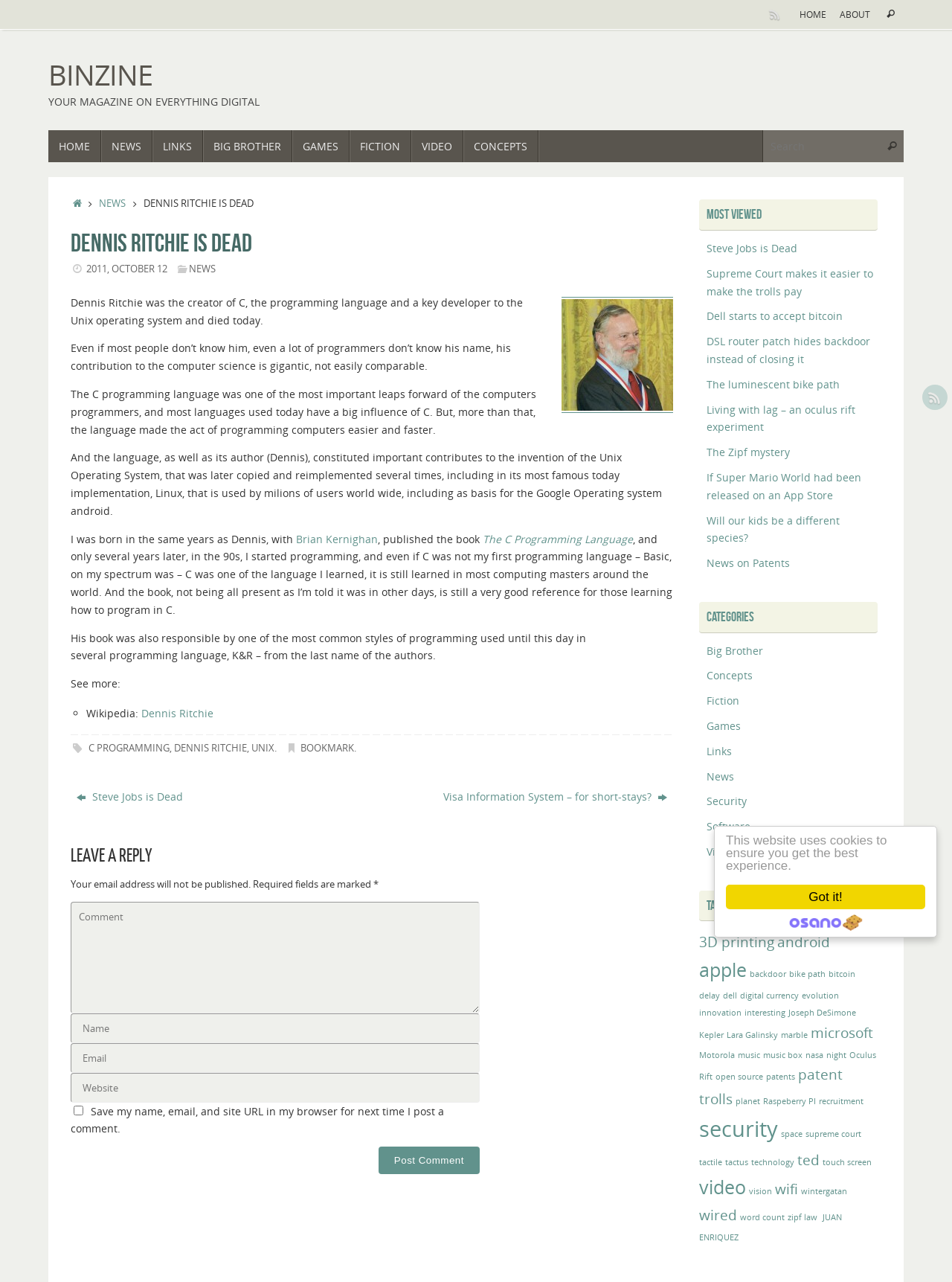Using a single word or phrase, answer the following question: 
What is the name of the magazine?

BINZINE